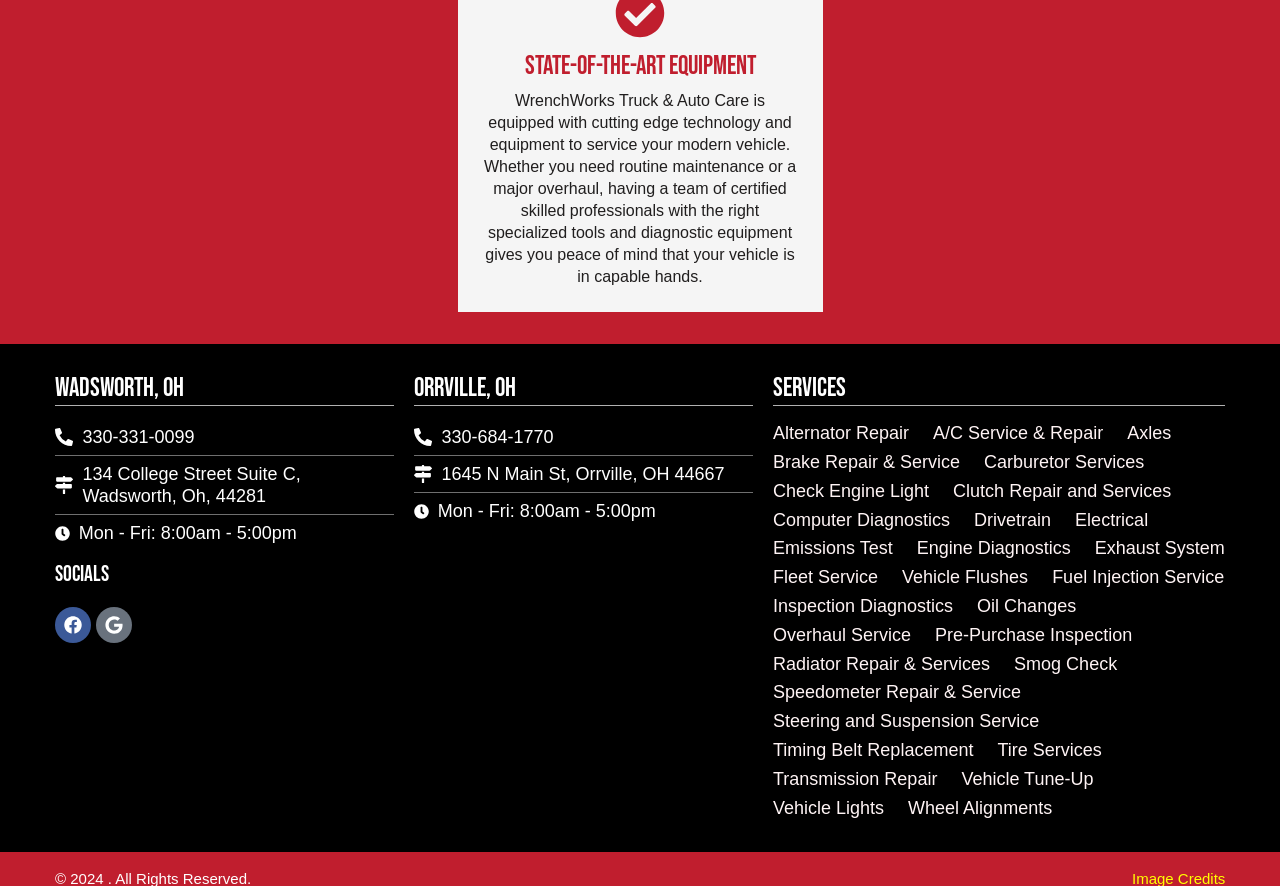Pinpoint the bounding box coordinates of the clickable area needed to execute the instruction: "Call Wadsworth location". The coordinates should be specified as four float numbers between 0 and 1, i.e., [left, top, right, bottom].

[0.043, 0.481, 0.308, 0.506]